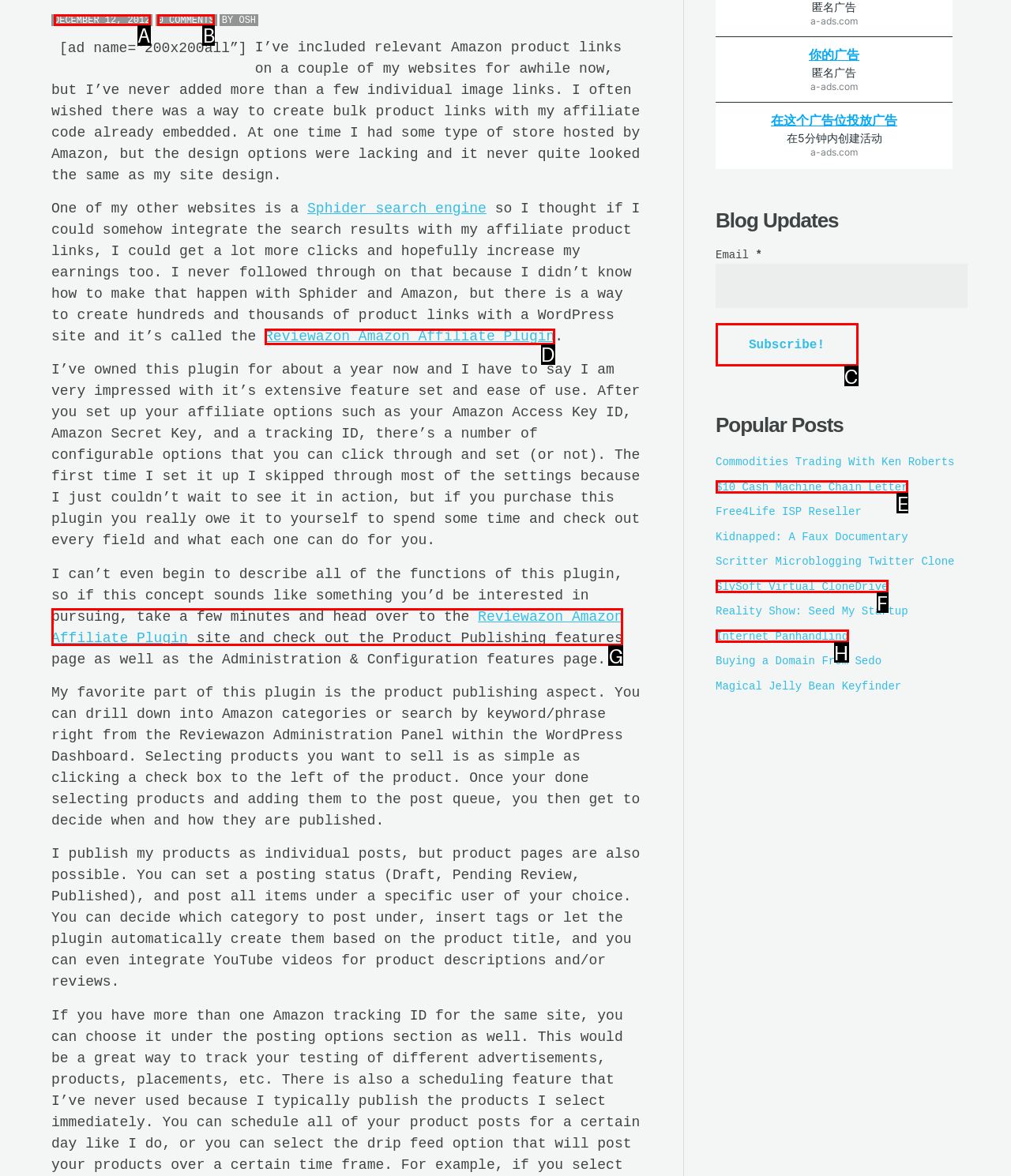Select the letter that corresponds to the description: December 12, 2012. Provide your answer using the option's letter.

A